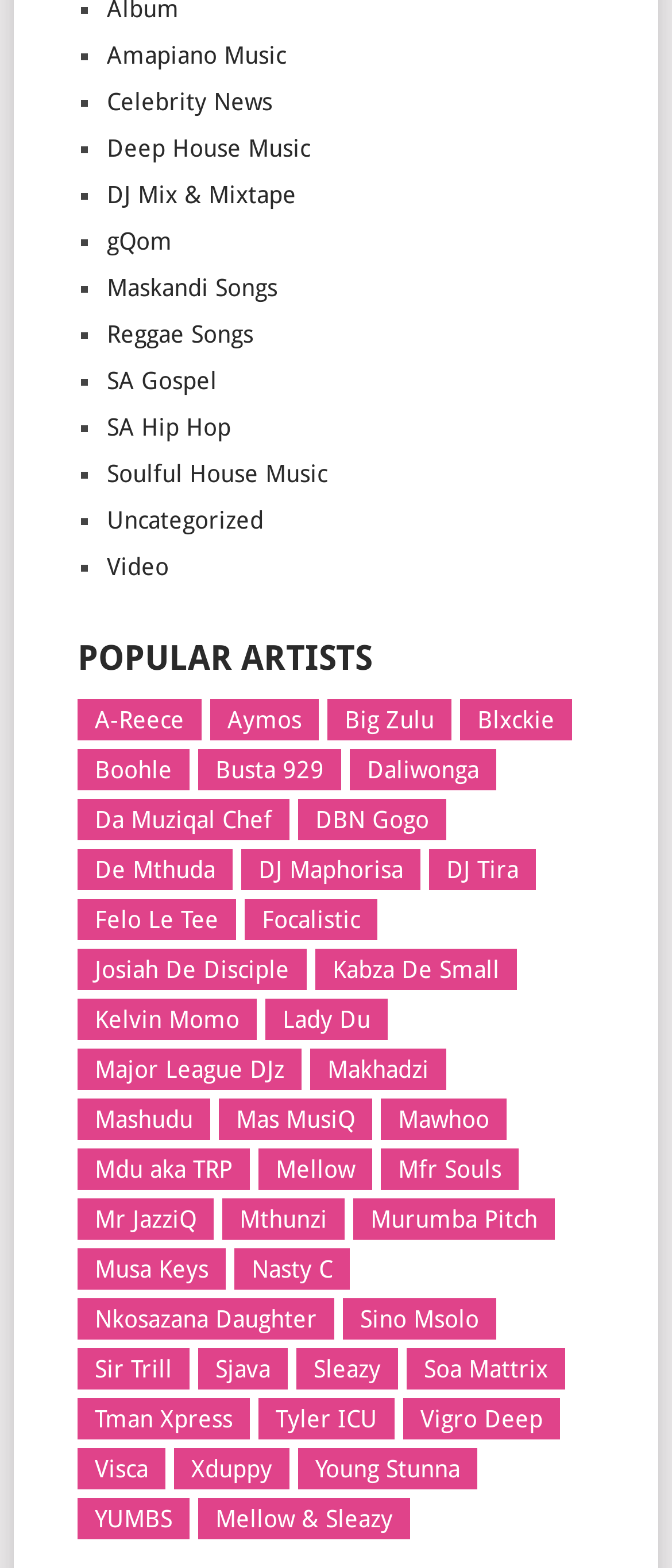Identify the bounding box coordinates of the region that should be clicked to execute the following instruction: "Click on Amapiano Music".

[0.159, 0.027, 0.426, 0.044]